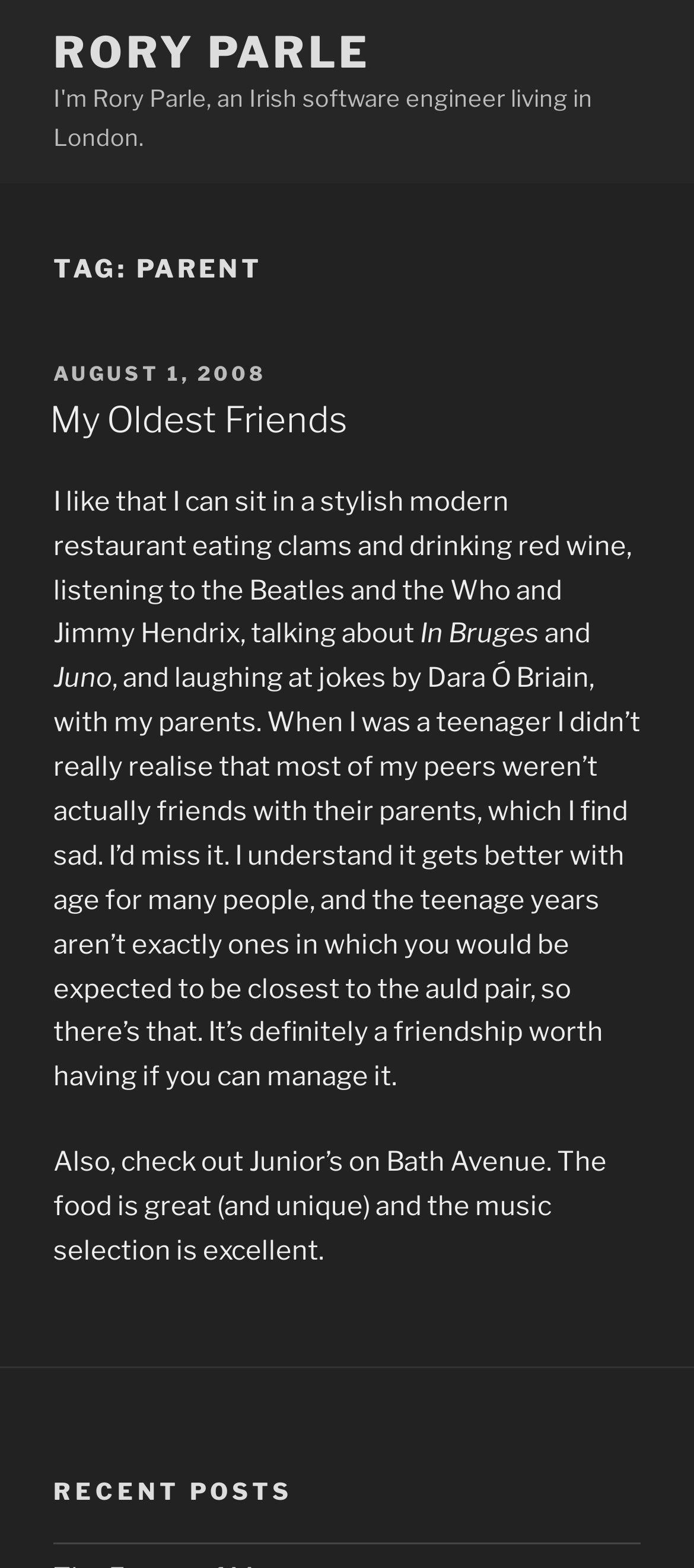Predict the bounding box of the UI element based on this description: "My Oldest Friends".

[0.072, 0.254, 0.5, 0.281]